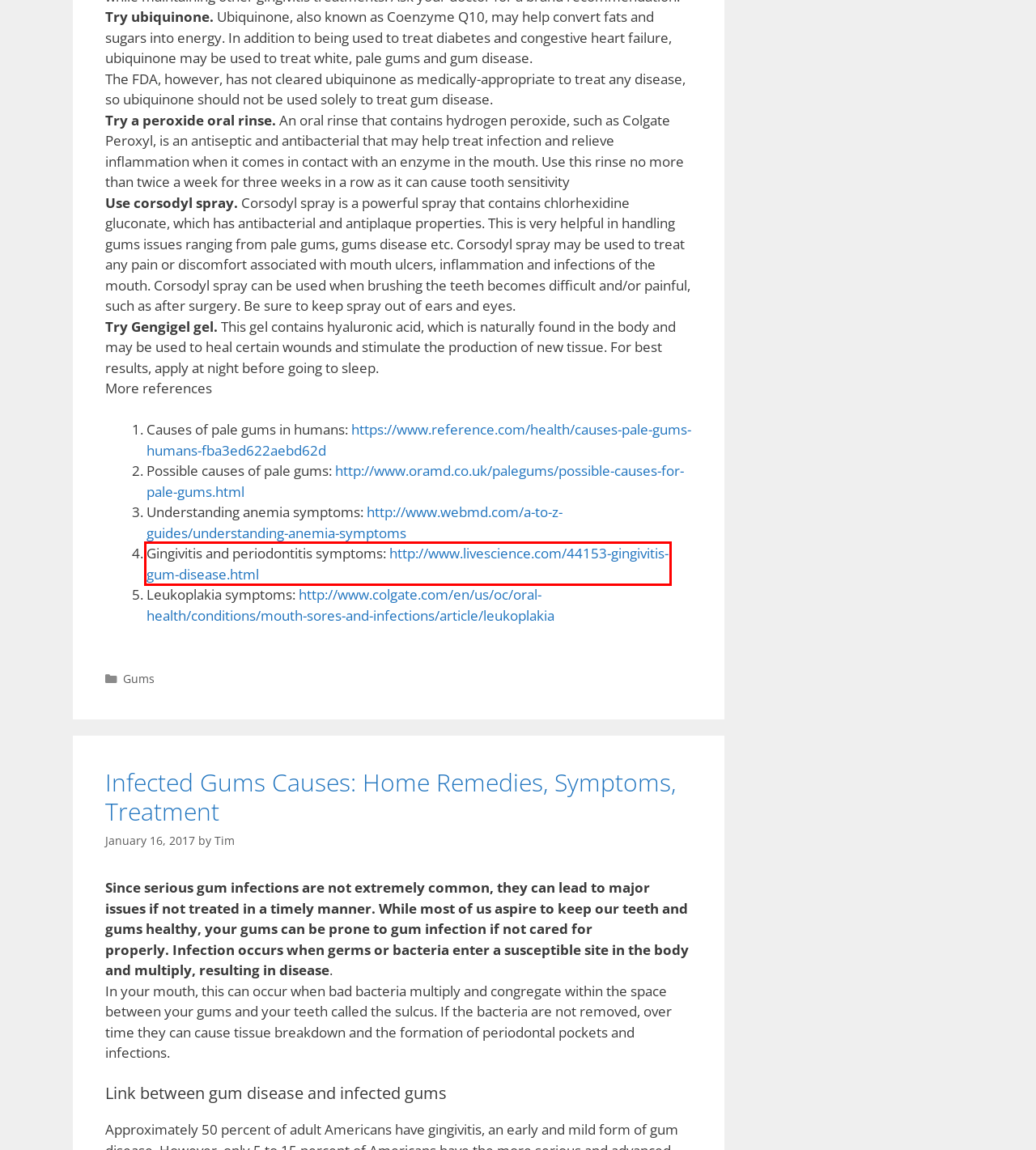Look at the screenshot of the webpage and find the element within the red bounding box. Choose the webpage description that best fits the new webpage that will appear after clicking the element. Here are the candidates:
A. Mouth Archives - Healtreatcure
B. Eyelid Archives - Healtreatcure
C. Gingivitis & Periodontitis: Symptoms & Treatment of Gum Disease | Live Science
D. Anemia Symptoms: Signs of A Low Red Blood Cell Count
E. Pain in Right side of Neck: and Shoulder, Throat, Sharp, Causes, Remedy - Healtreatcure
F. Infected Gums Causes: Home Remedies, Symptoms, Treatment - Healtreatcure
G. How to Stop Receding Gums Fast: Reverse, Grow Back, Prevent - Healtreatcure
H. Periodontitis (Gum Disease): Causes, Symptoms, and Treatment

C